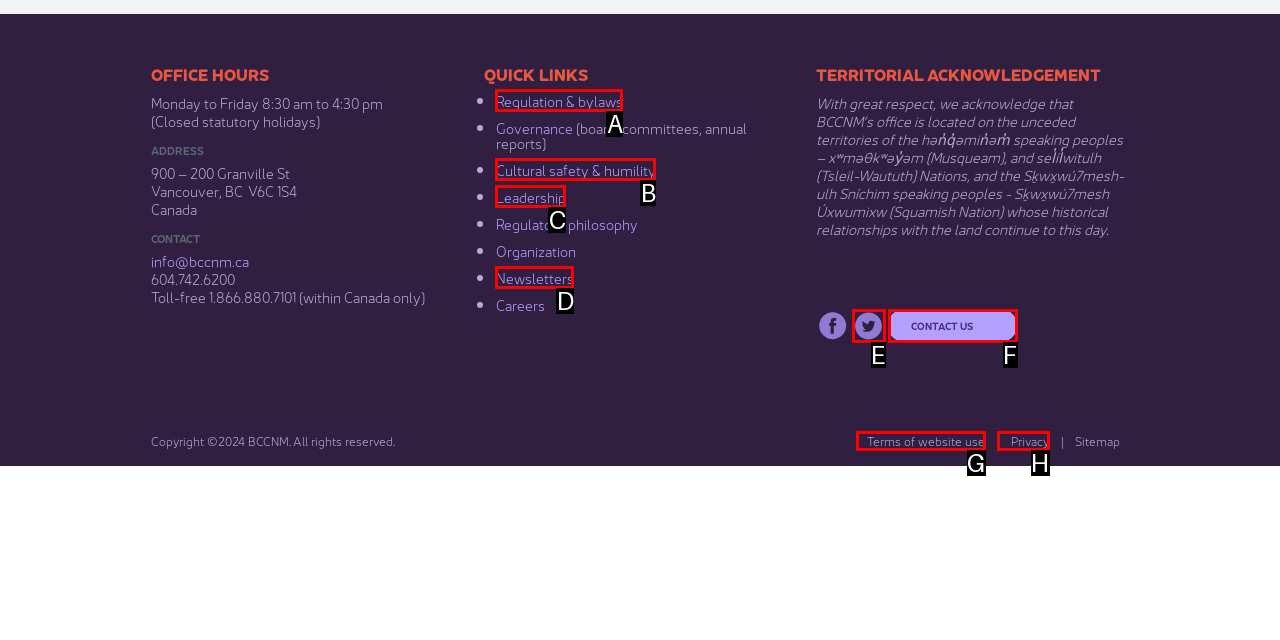Using the provided description: Cultural safety & humility​, select the most fitting option and return its letter directly from the choices.

B